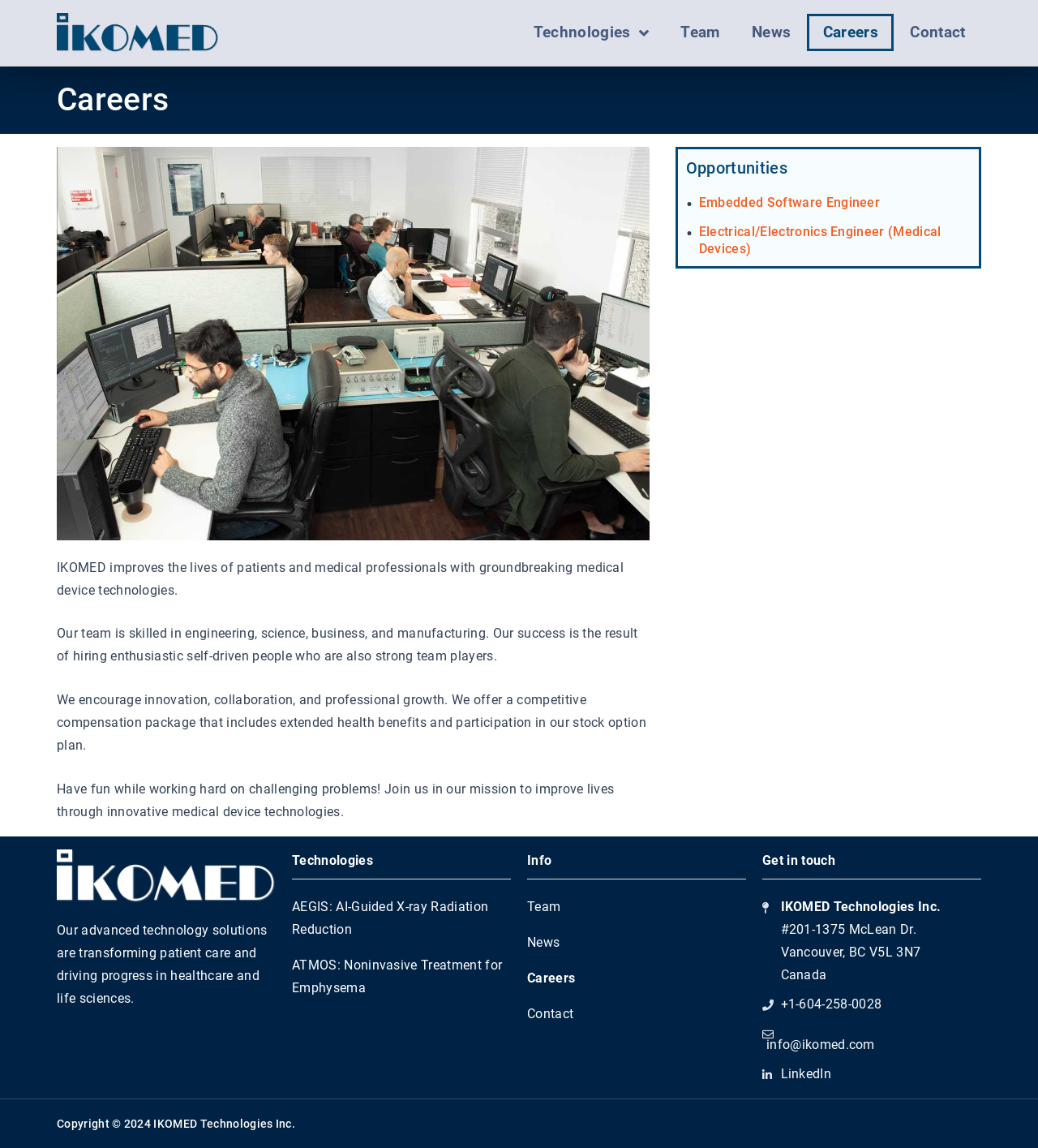Based on the image, provide a detailed and complete answer to the question: 
What is the company name?

The company name is IKOMED, which can be found in the top-left corner of the webpage as a link and an image, and also in the footer section as 'IKOMED Technologies Inc.'.